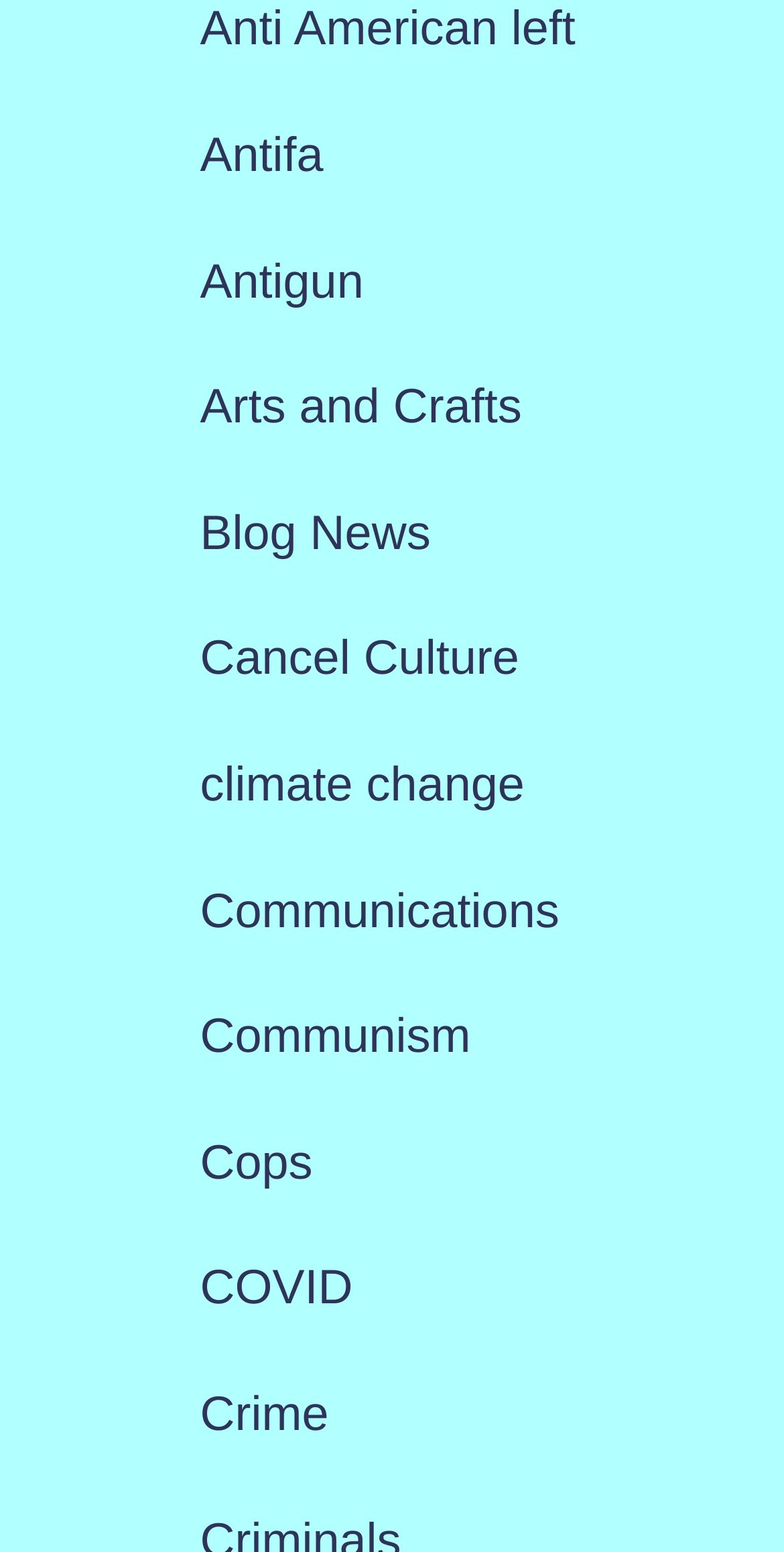Please determine the bounding box coordinates of the section I need to click to accomplish this instruction: "read Blog News".

[0.255, 0.326, 0.549, 0.361]